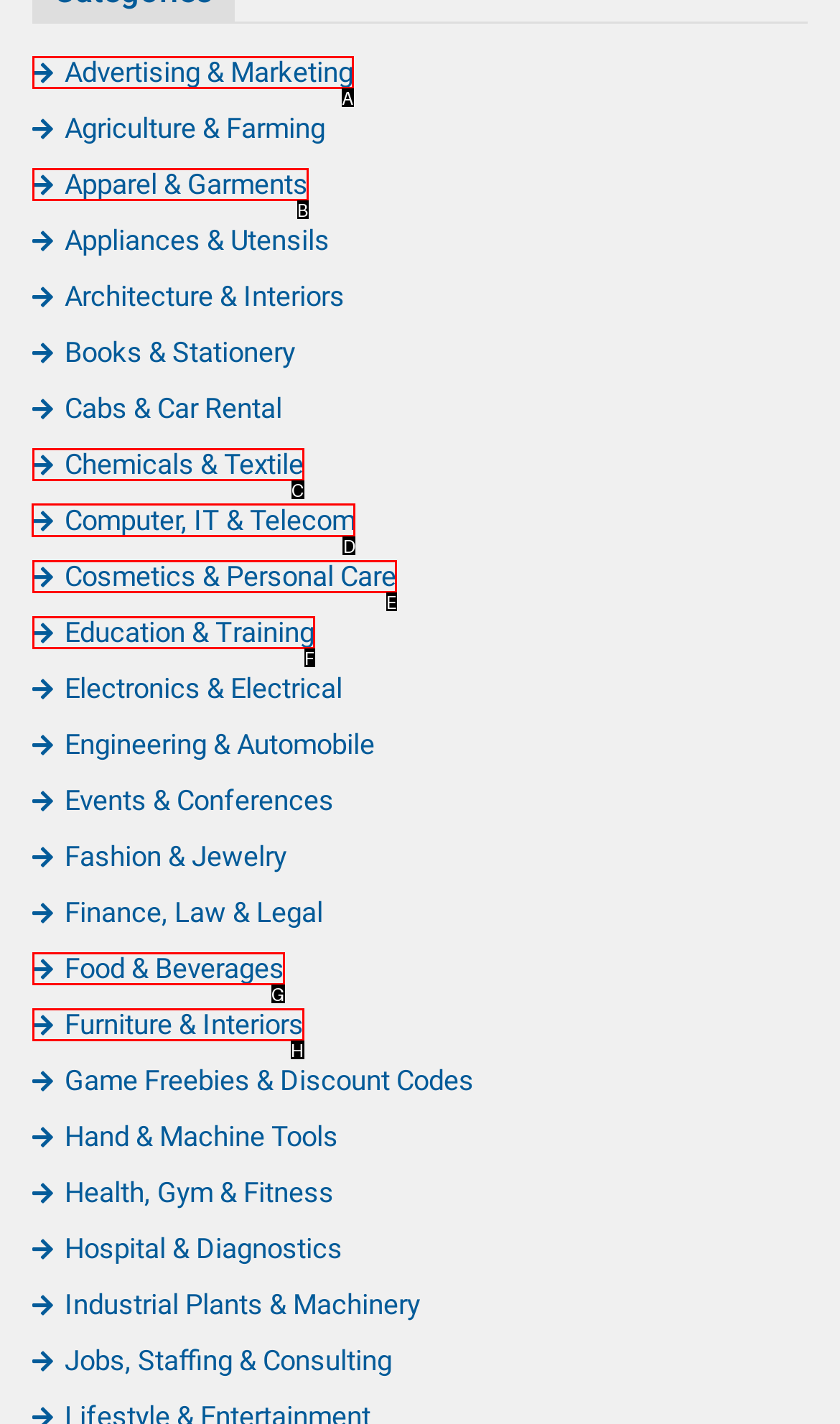Identify the HTML element to click to execute this task: Explore Computer, IT & Telecom Respond with the letter corresponding to the proper option.

D